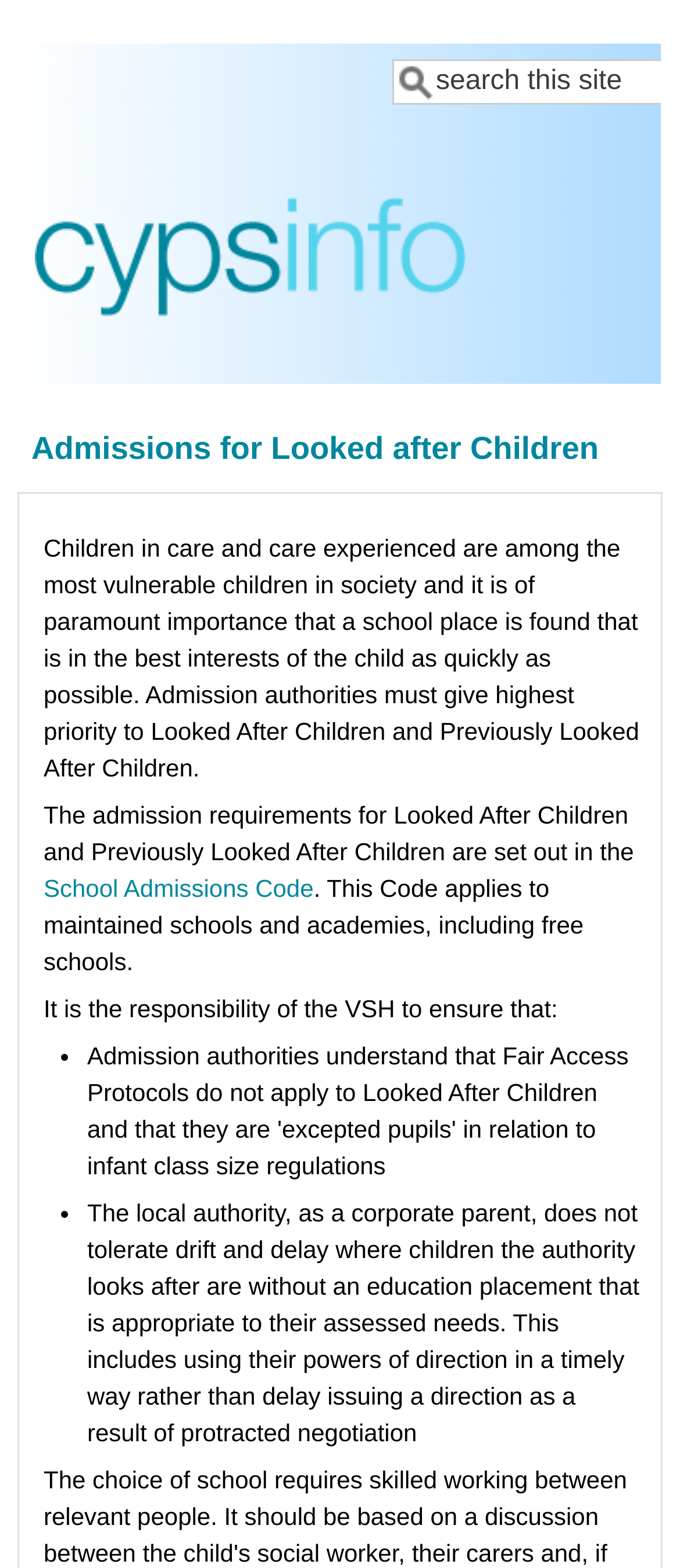What is the purpose of the VSH?
Using the image, give a concise answer in the form of a single word or short phrase.

Ensure education placement